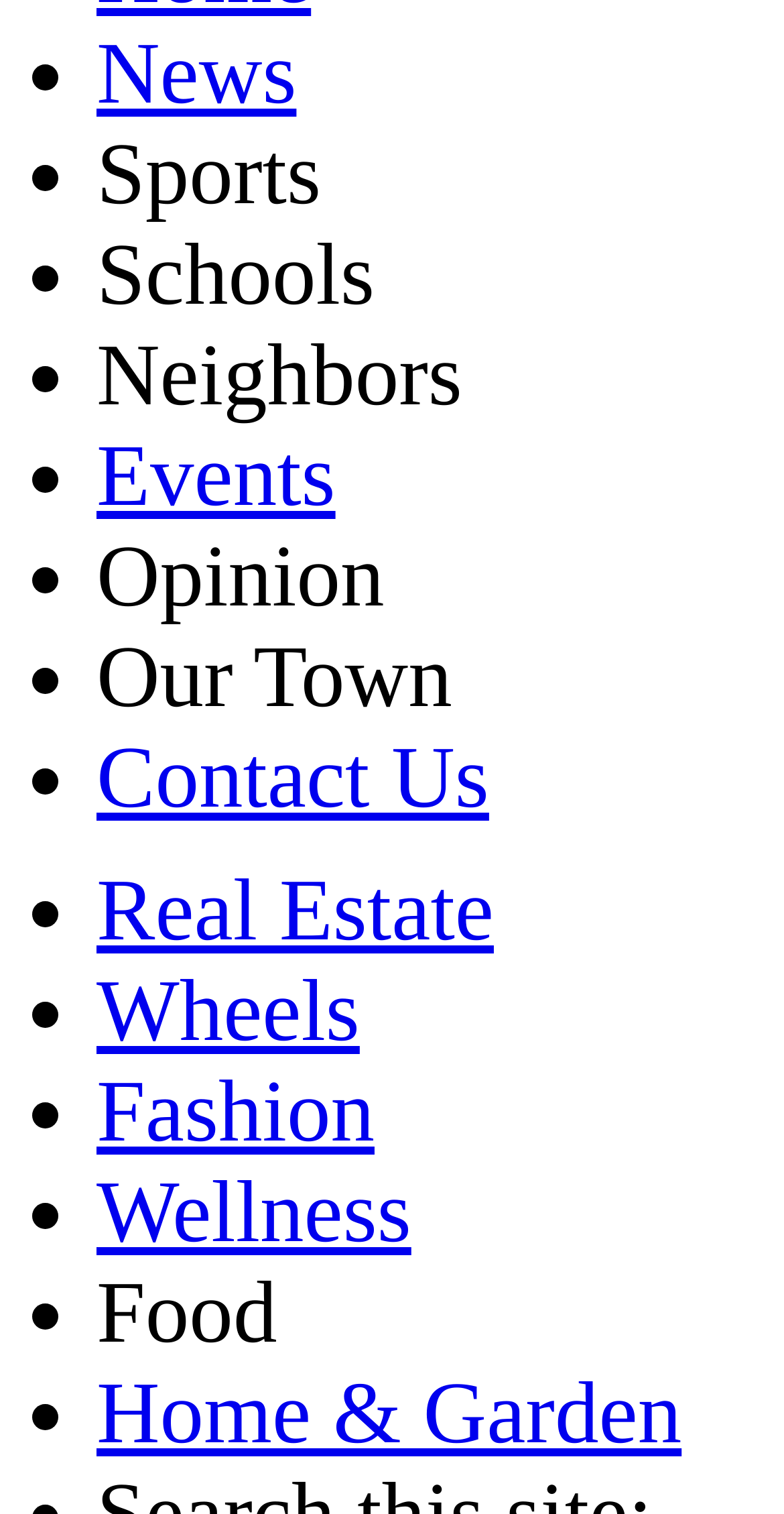Provide a single word or phrase to answer the given question: 
What is the category after 'Schools'?

Neighbors